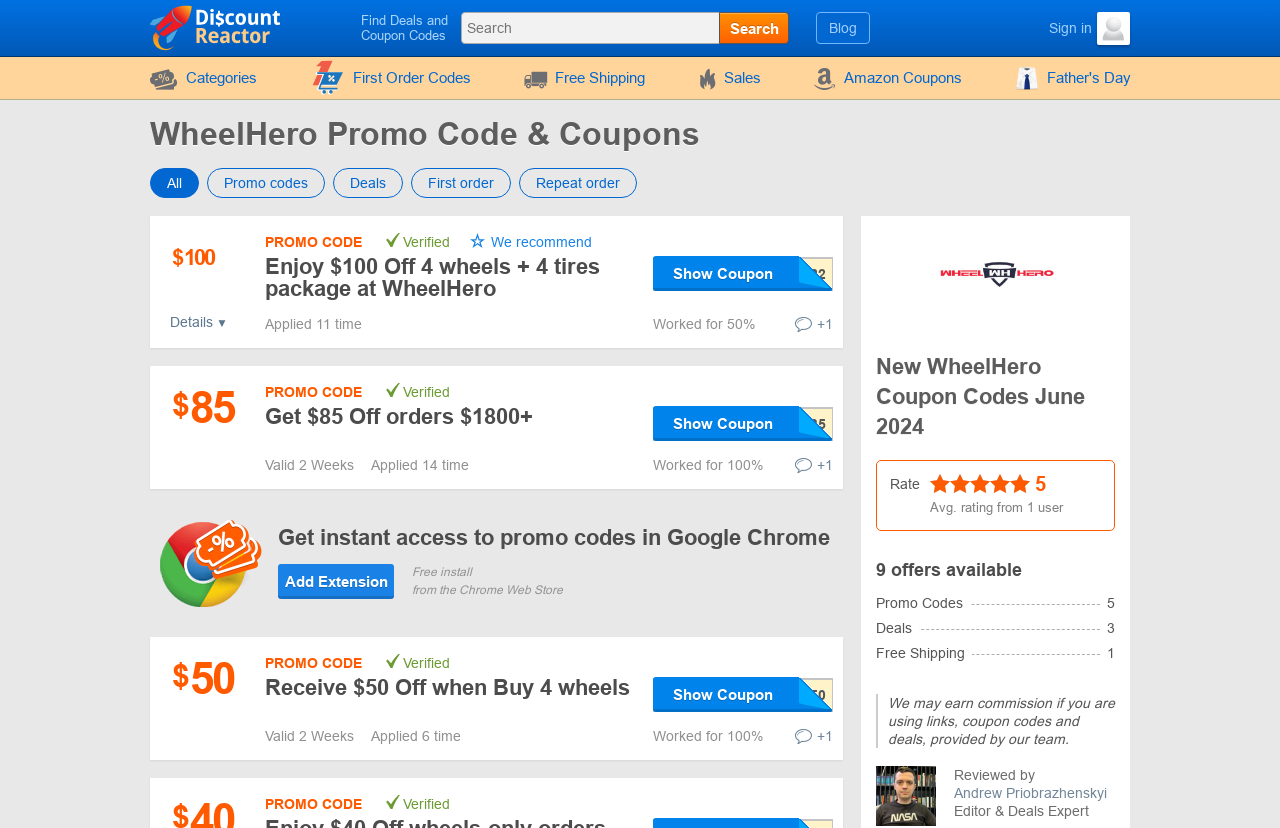Please find the main title text of this webpage.

WheelHero Promo Code & Coupons